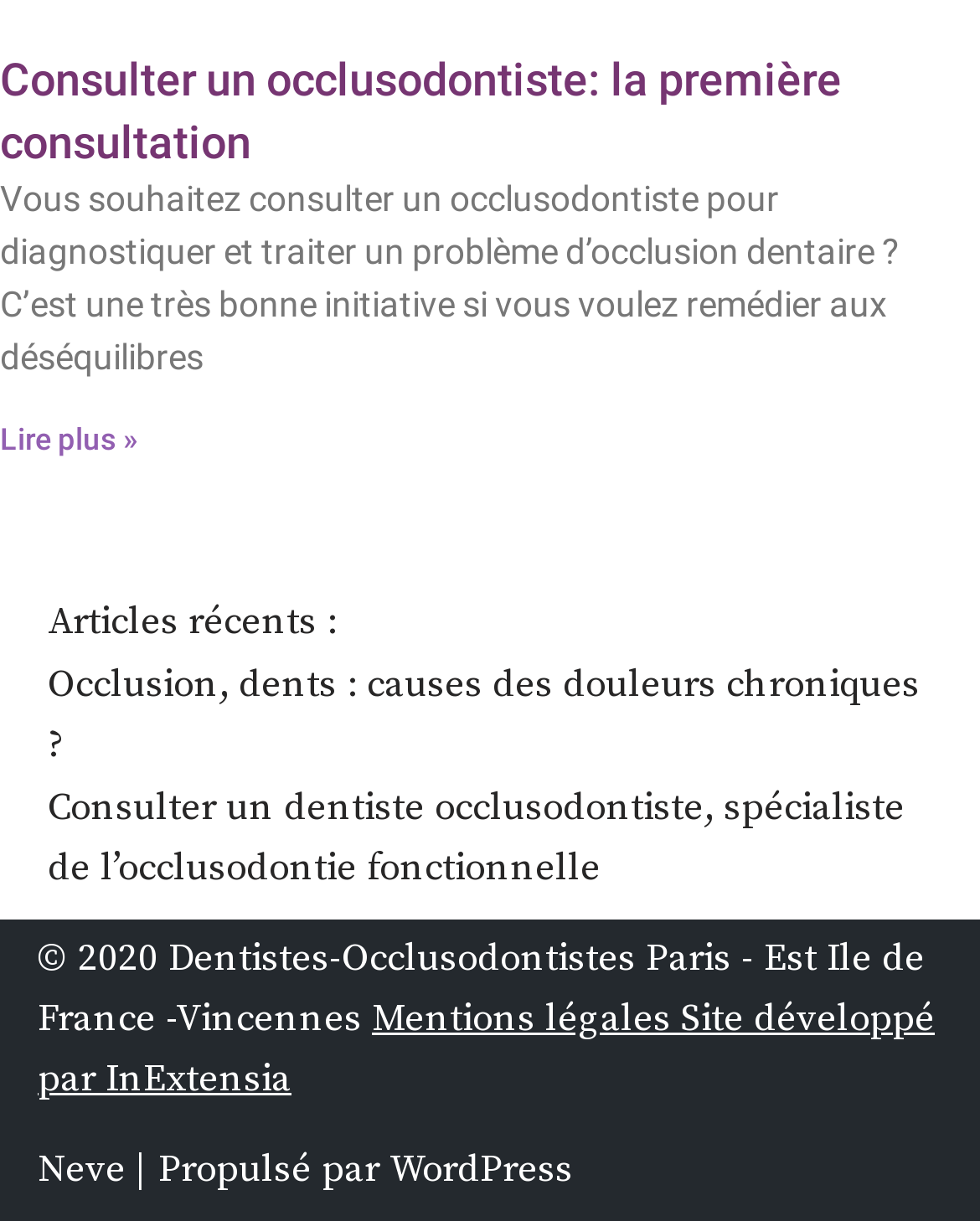Answer this question using a single word or a brief phrase:
What is the name of the company that developed the website?

InExtensia